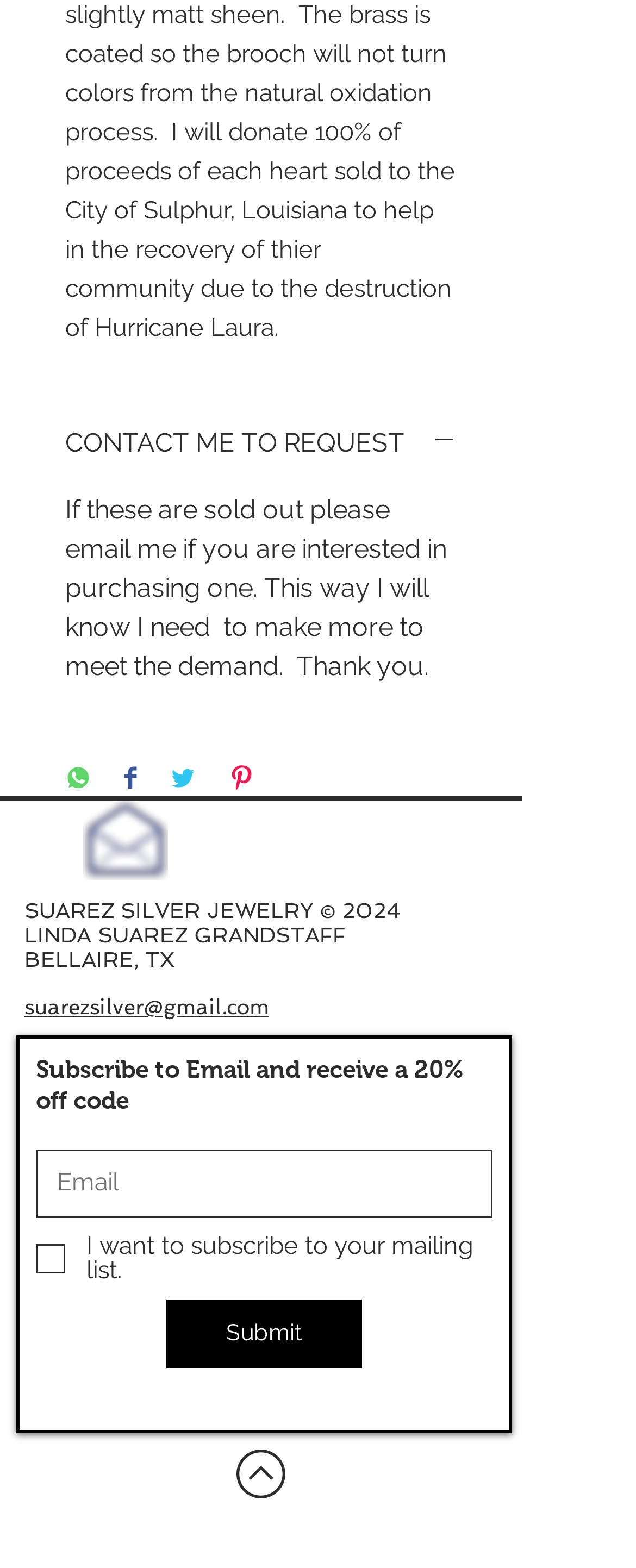Using the details from the image, please elaborate on the following question: How many social media platforms are listed?

The social media platforms are listed in the 'Social Bar' element, which contains three links: 'Facebook - Black Circle', 'Twitter - Black Circle', and 'Instagram - Black Circle'. Therefore, there are three social media platforms listed.